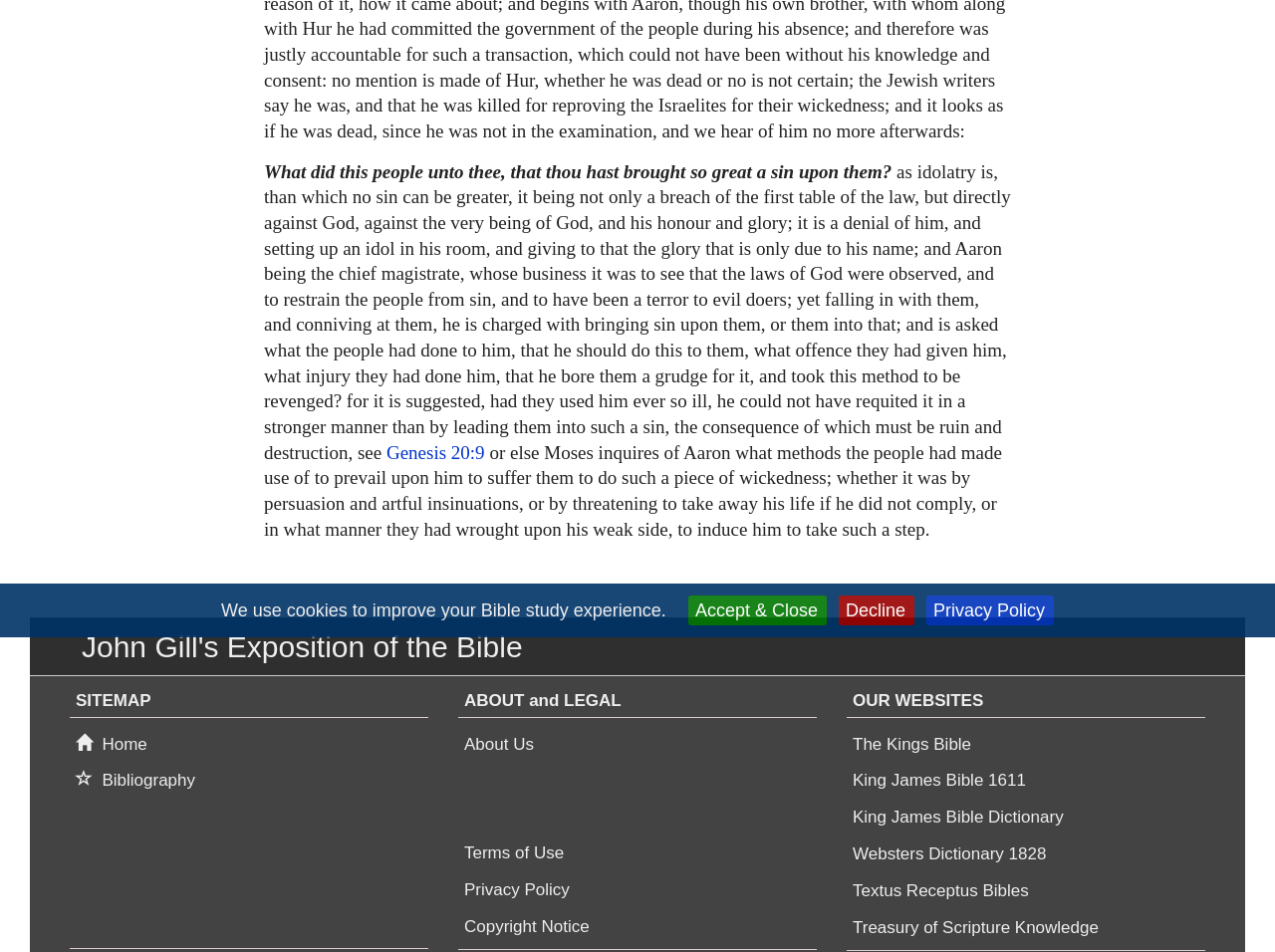Using the webpage screenshot, find the UI element described by Textus Receptus Bibles. Provide the bounding box coordinates in the format (top-left x, top-left y, bottom-right x, bottom-right y), ensuring all values are floating point numbers between 0 and 1.

[0.664, 0.92, 0.811, 0.952]